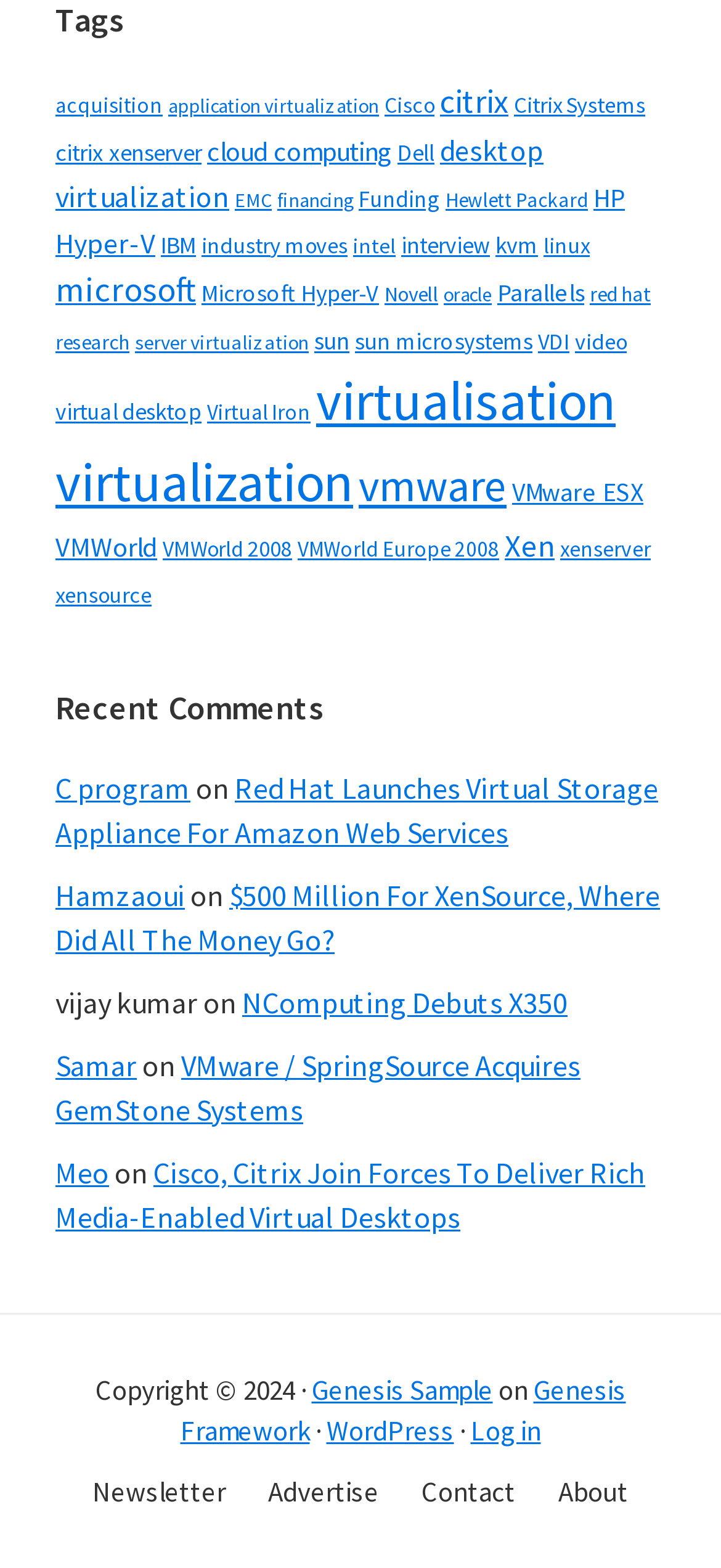Examine the screenshot and answer the question in as much detail as possible: What is the name of the company mentioned in the recent comment 'Red Hat Launches Virtual Storage Appliance For Amazon Web Services'?

The recent comment 'Red Hat Launches Virtual Storage Appliance For Amazon Web Services' mentions Red Hat as the company that launched the virtual storage appliance.